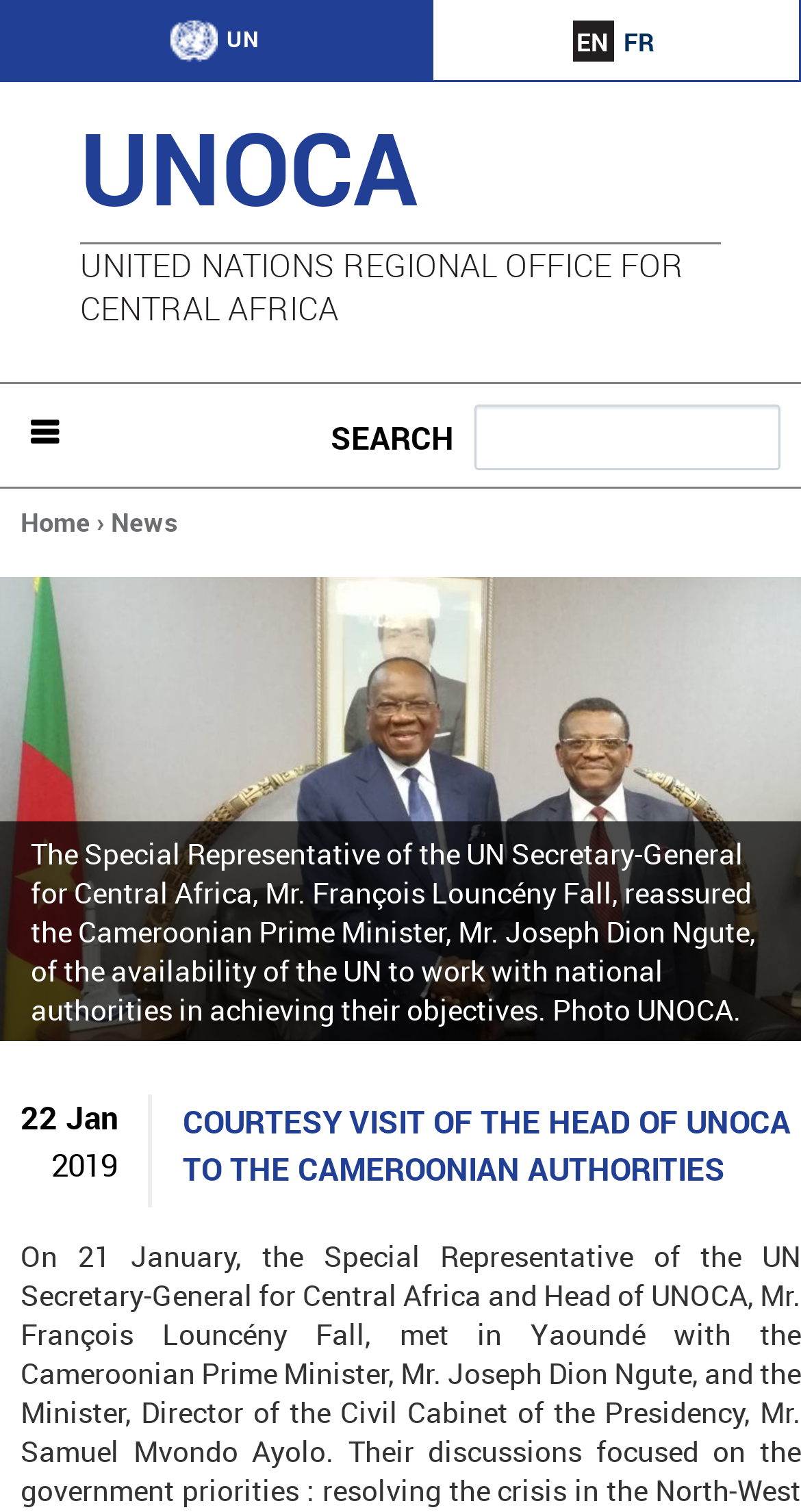Identify the bounding box coordinates of the section to be clicked to complete the task described by the following instruction: "Switch to French language". The coordinates should be four float numbers between 0 and 1, formatted as [left, top, right, bottom].

[0.774, 0.014, 0.823, 0.041]